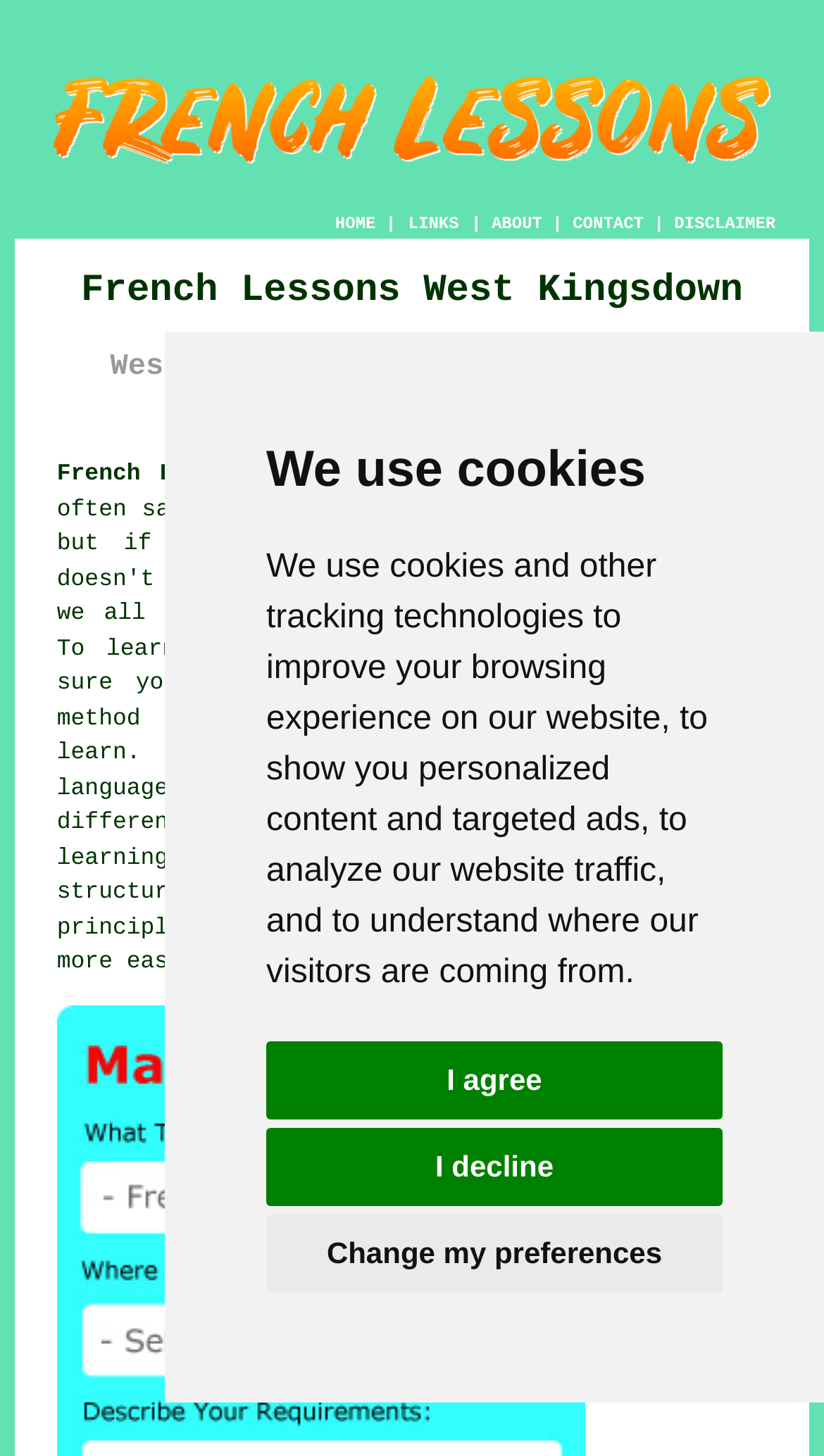Find the bounding box coordinates of the clickable region needed to perform the following instruction: "contact the French teacher". The coordinates should be provided as four float numbers between 0 and 1, i.e., [left, top, right, bottom].

[0.695, 0.148, 0.781, 0.161]